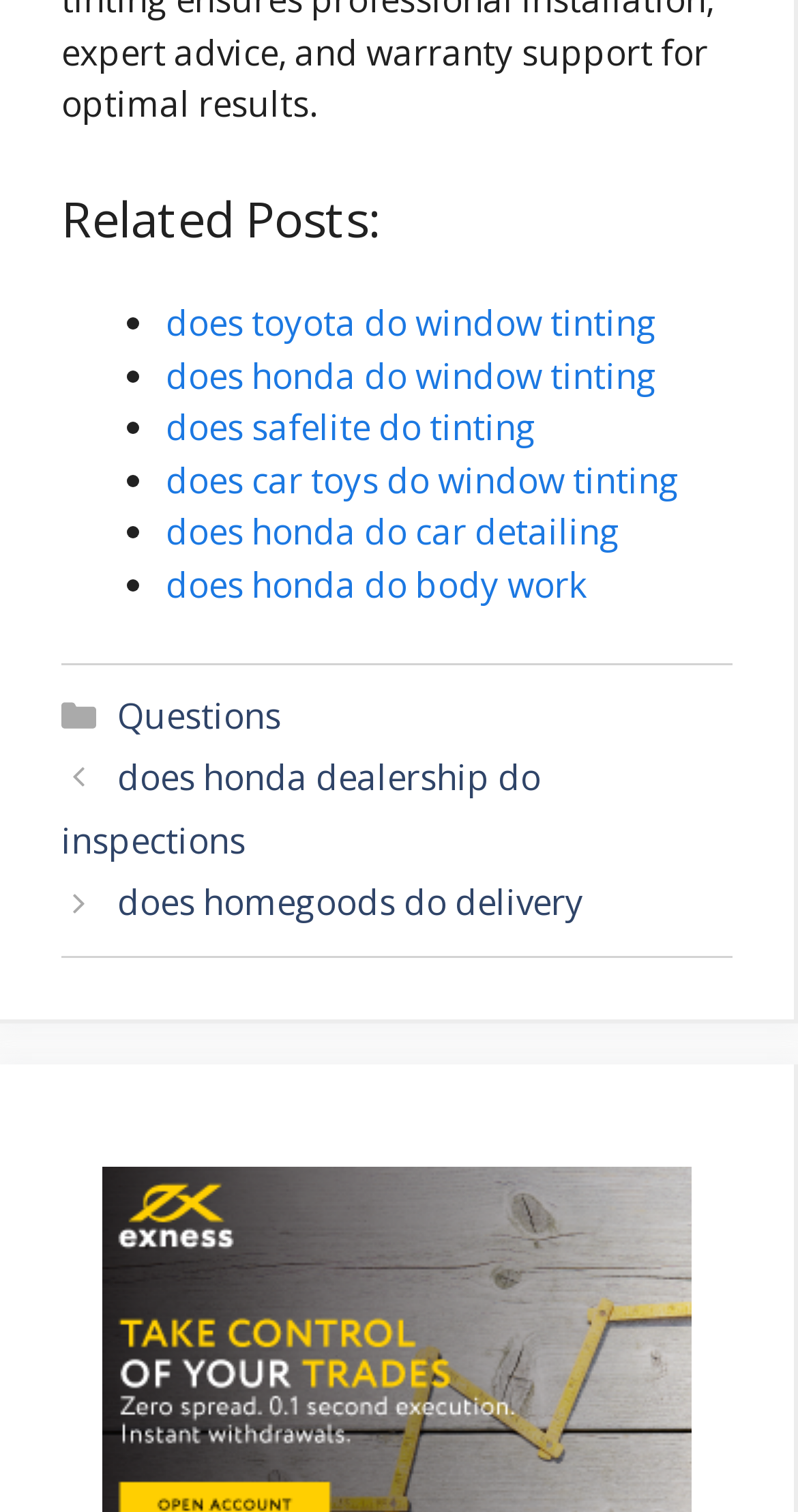How are the related posts organized on the webpage?
Provide a concise answer using a single word or phrase based on the image.

Bullet points